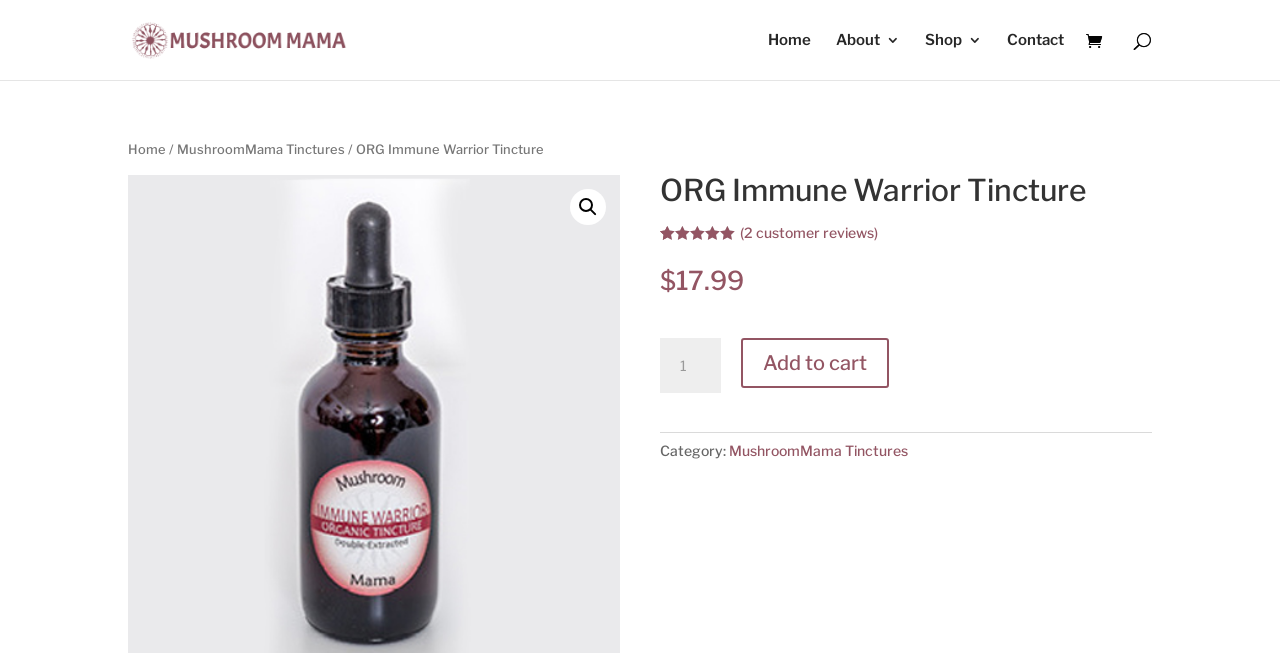Pinpoint the bounding box coordinates of the element that must be clicked to accomplish the following instruction: "Search for a product". The coordinates should be in the format of four float numbers between 0 and 1, i.e., [left, top, right, bottom].

[0.1, 0.0, 0.9, 0.002]